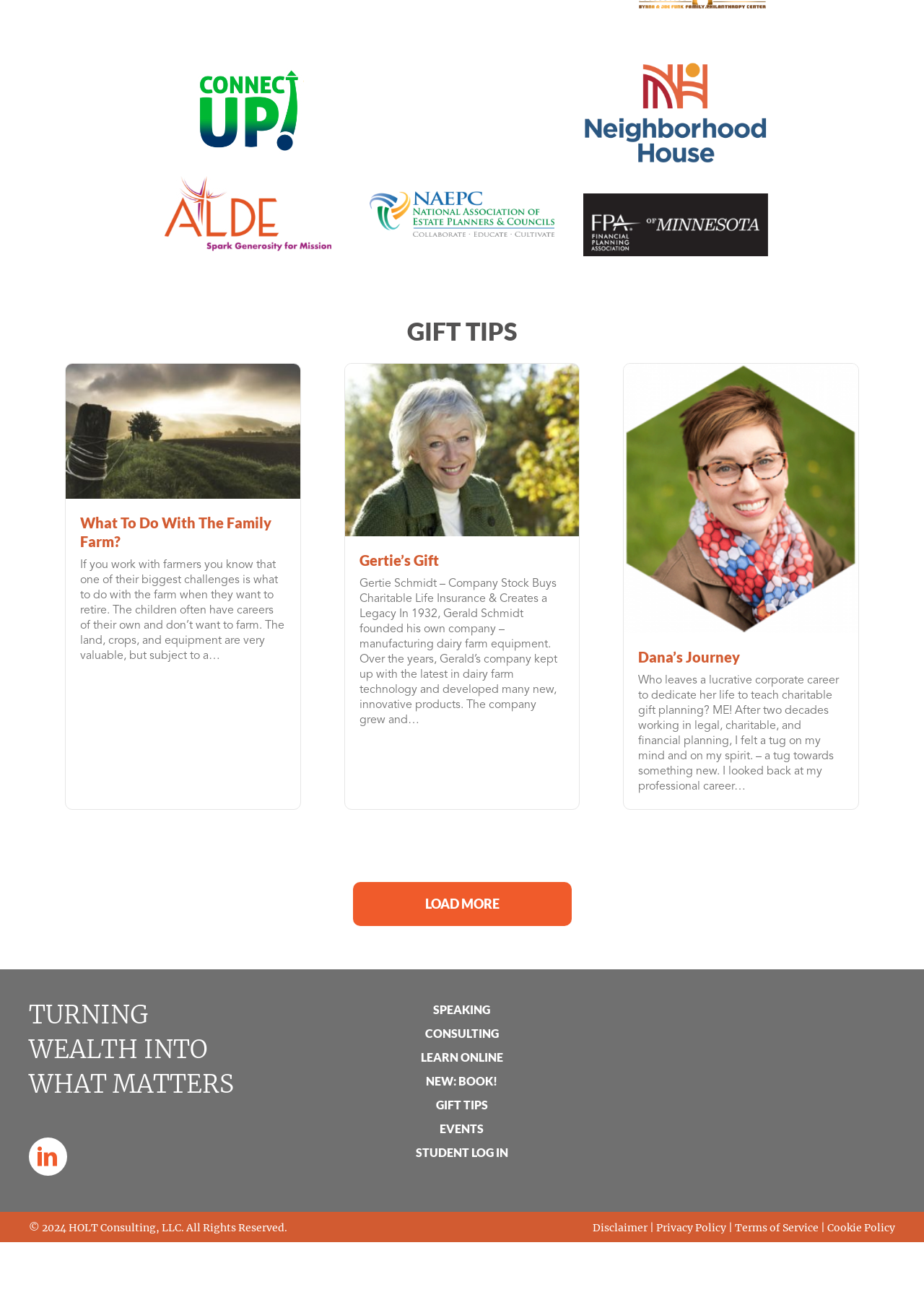Give a one-word or one-phrase response to the question: 
How many navigation links are in the menu?

7